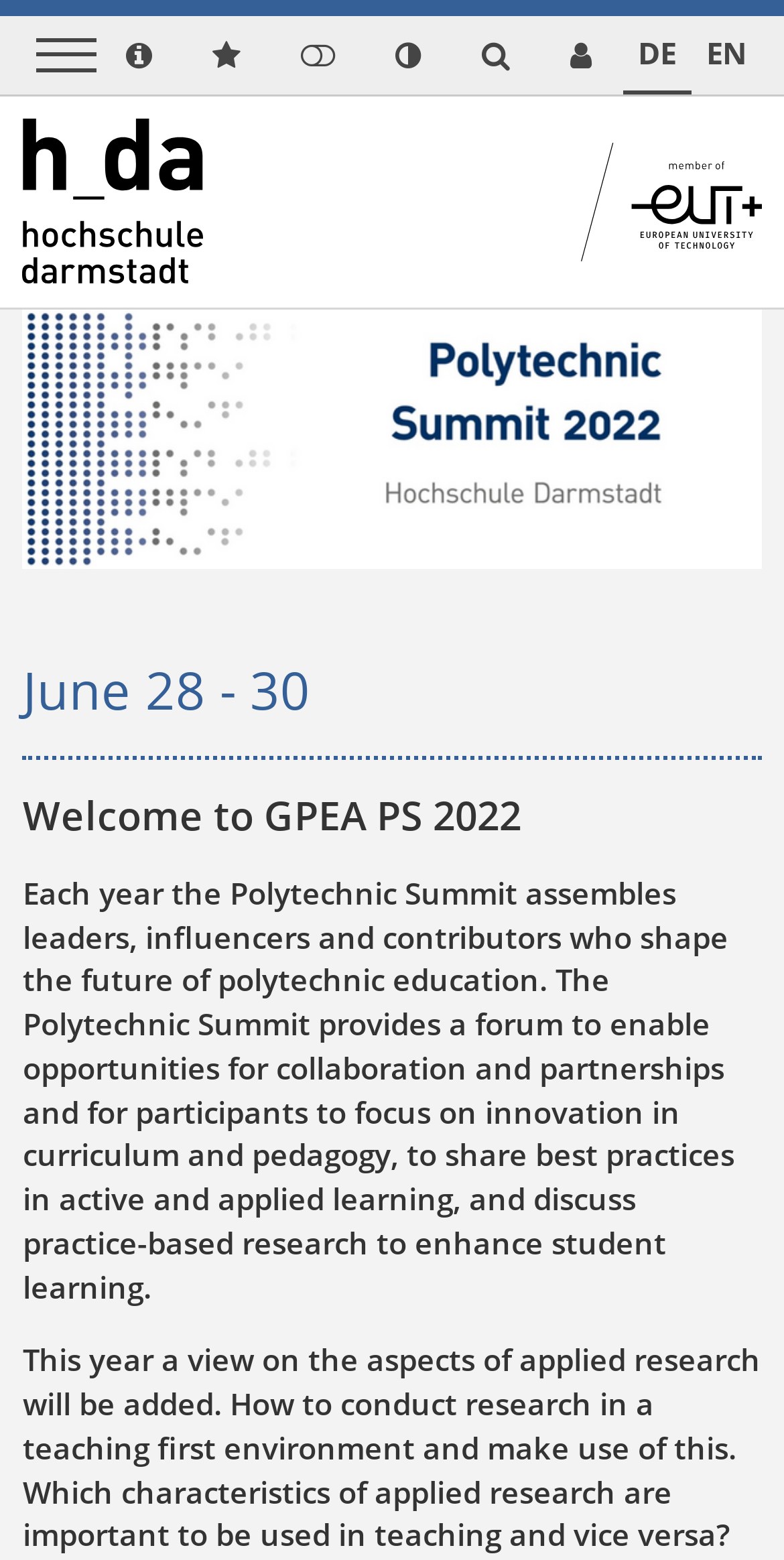What is the focus of the Polytechnic Summit this year?
Based on the content of the image, thoroughly explain and answer the question.

I read the text on the webpage, which mentions that this year, a view on the aspects of applied research will be added, and discusses how to conduct research in a teaching-first environment and make use of this.